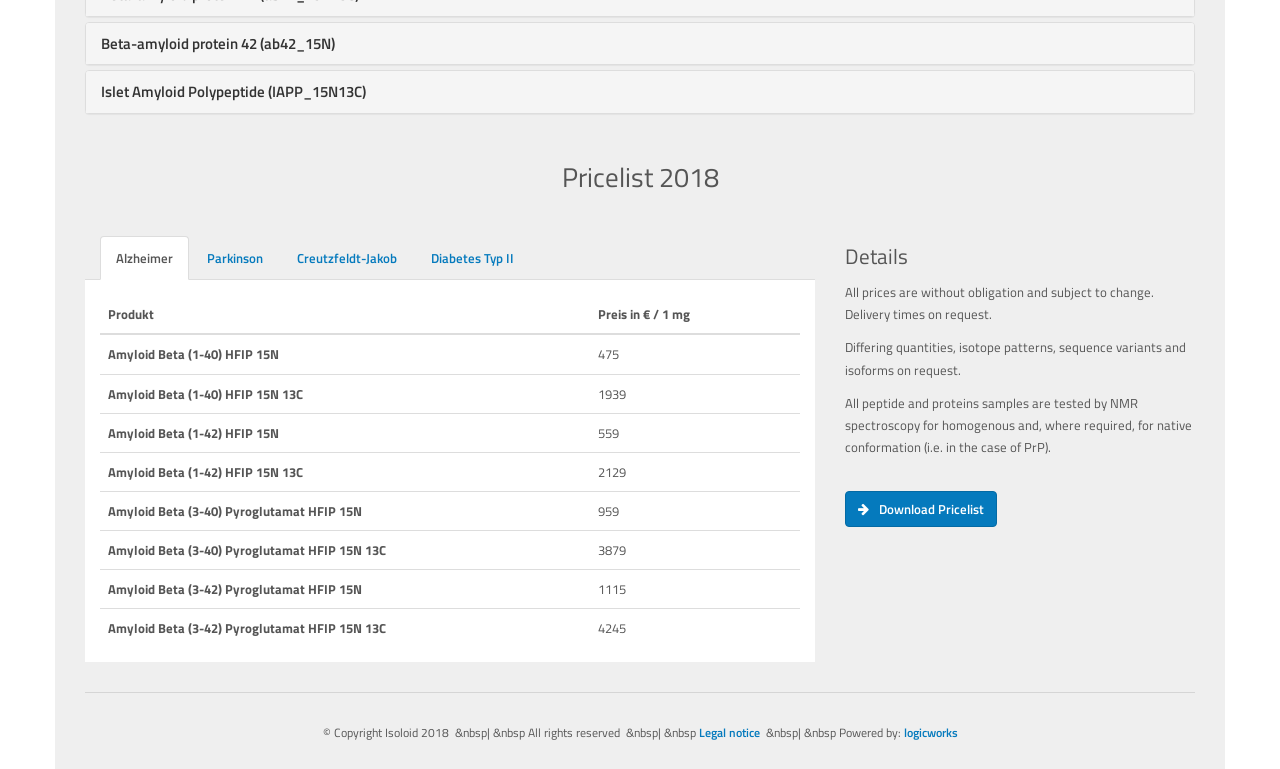What is the price of Amyloid Beta (1-40) HFIP 15N?
Please provide a single word or phrase as the answer based on the screenshot.

475